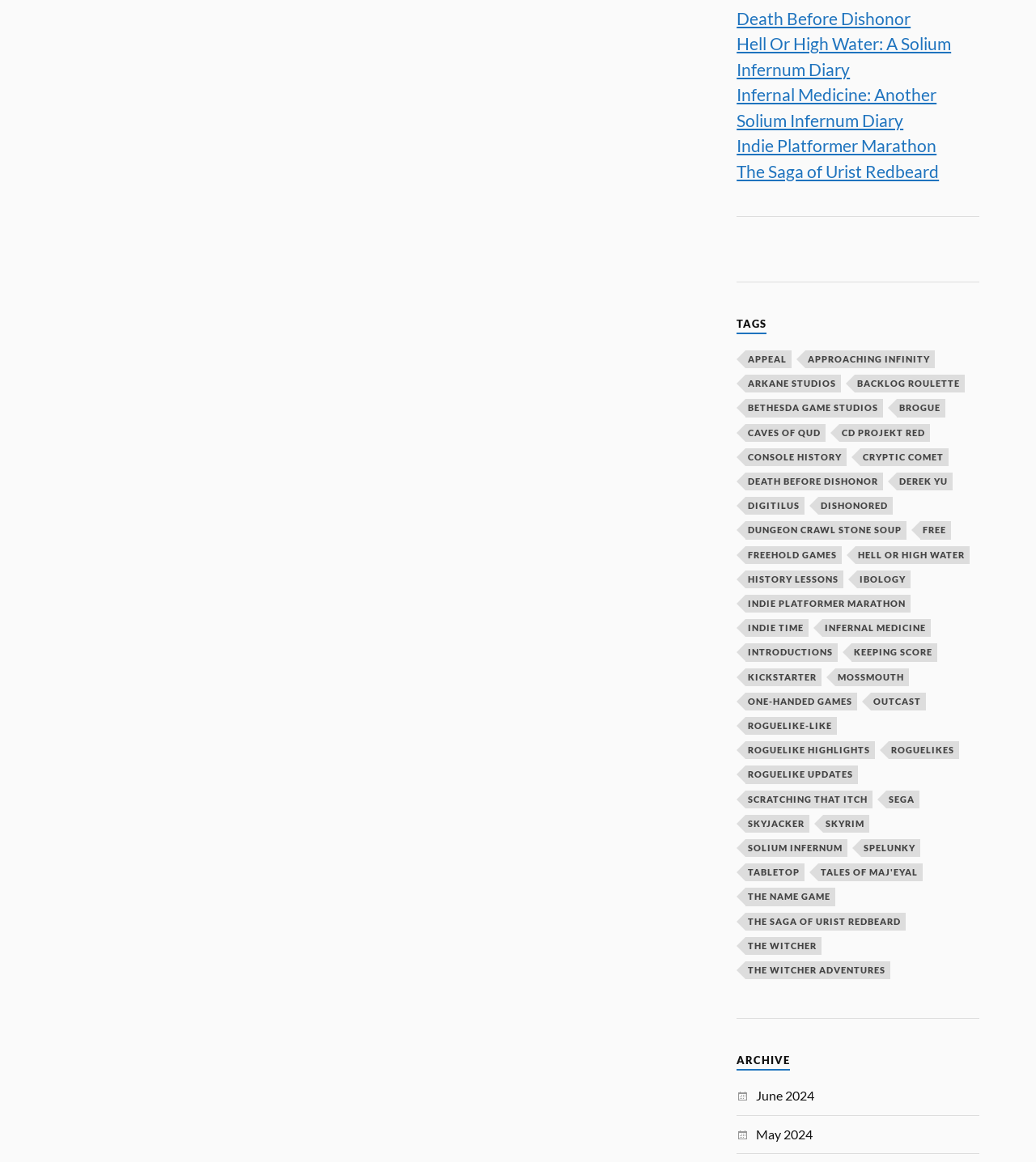Based on the description "Yadgir district – Narayana seva", find the bounding box of the specified UI element.

None